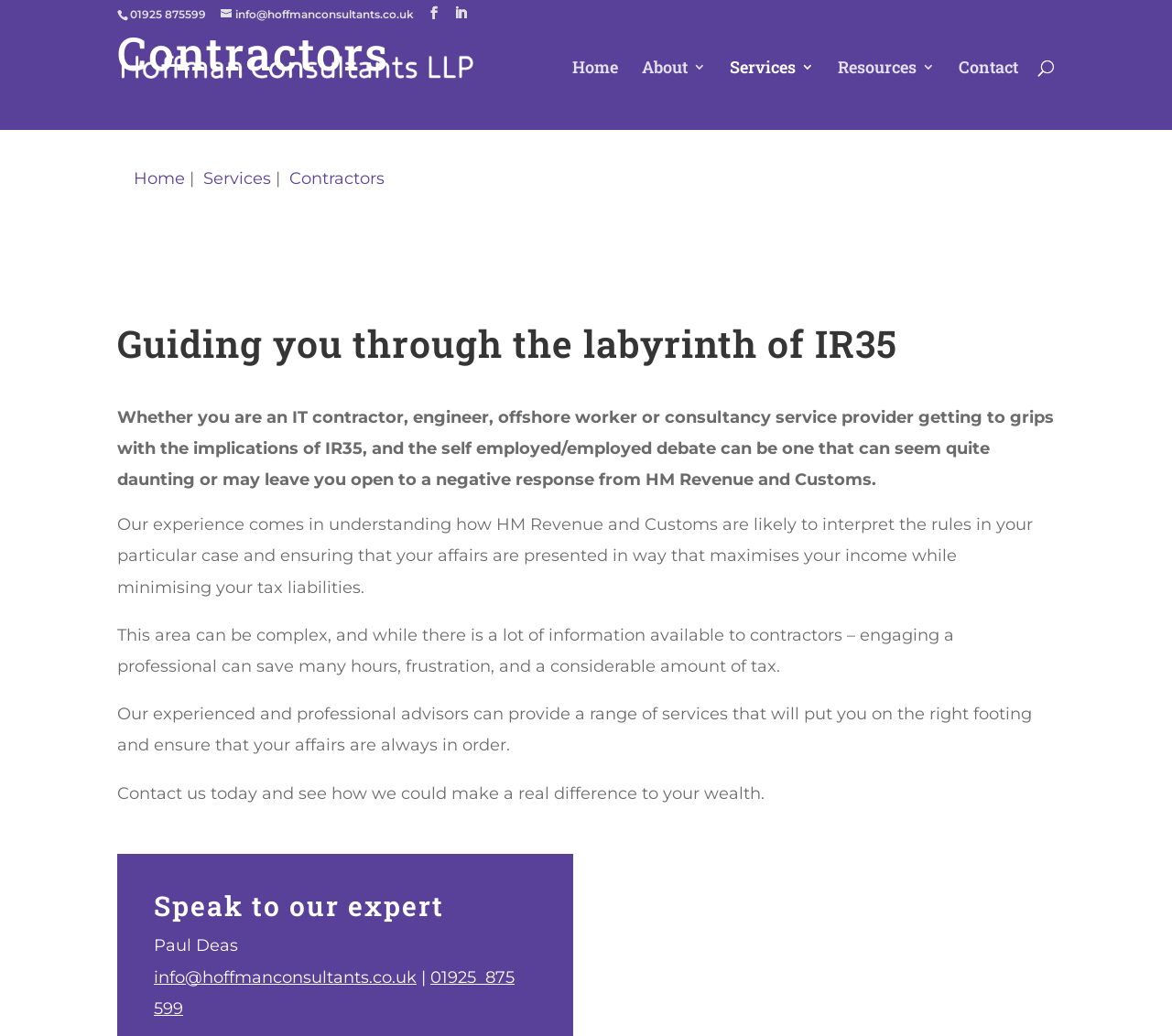By analyzing the image, answer the following question with a detailed response: How can you contact Hoffman Consultants?

I found the contact information by looking at the top-right corner of the webpage, where it displays the email address 'info@hoffmanconsultants.co.uk' and the phone number '01925 875599'.